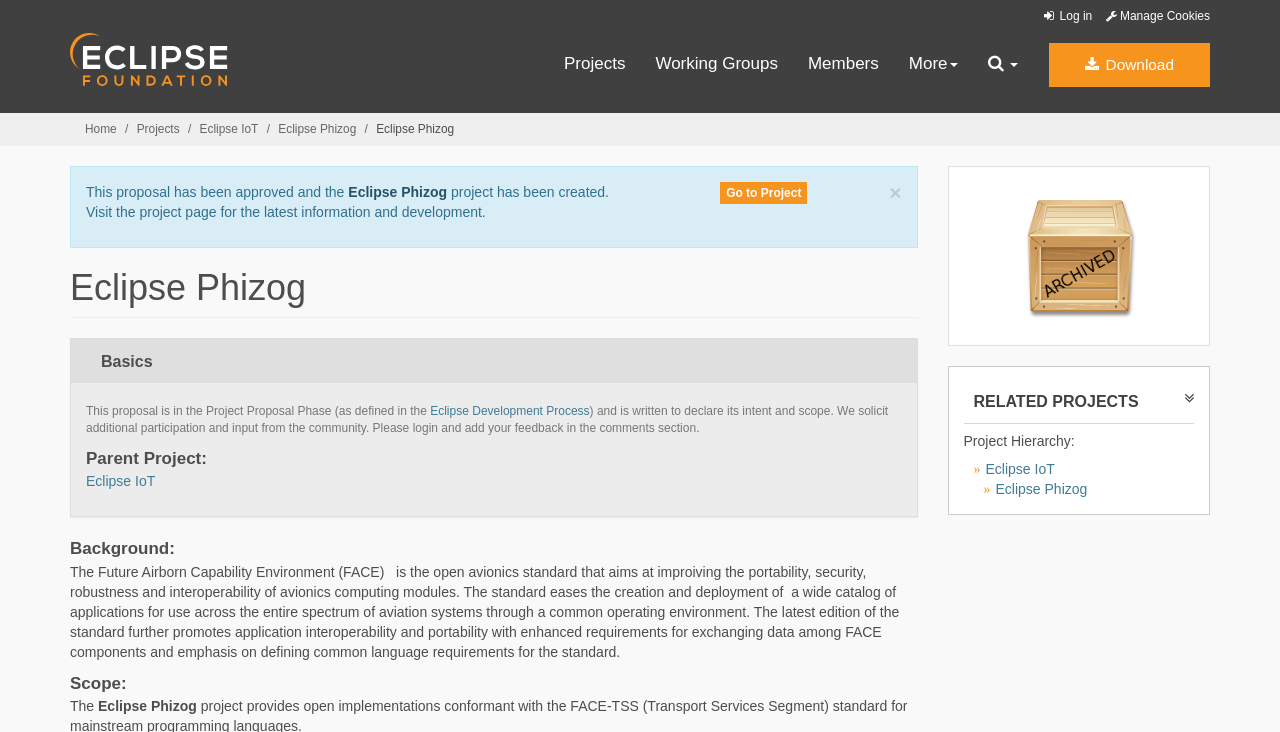Using the element description: "aria-label="Open Google Search menu"", determine the bounding box coordinates. The coordinates should be in the format [left, top, right, bottom], with values between 0 and 1.

[0.772, 0.074, 0.796, 0.104]